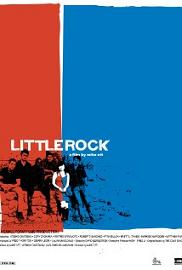Utilize the information from the image to answer the question in detail:
What is the title of the film featured on the poster?

The title 'Littlerock' is prominently displayed in large, white letters at the center of the poster, capturing attention.